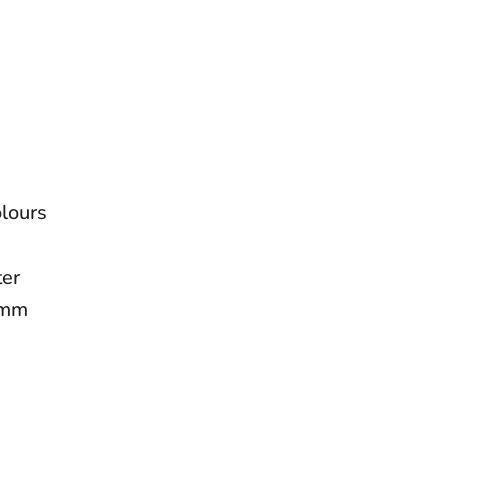Present an elaborate depiction of the scene captured in the image.

The image showcases a stunning piece of jewelry, specifically a shimmering pendant that features a captivating combination of a Coober Pedy crystal opal and a Burmese ruby. The opal is noted for its beautiful soft green, blue, and orange colors, crafted in a freeform tear shape measuring 9.5 x 15.5mm, with a total weight of 2.4 carats. Beside the opal, the pendant features a 4mm diameter Burmese ruby, weighing 0.3 carats, all elegantly set in 18K yellow gold. The pendant itself measures 15mm wide by 17mm long and has a total weight of 2.52 grams. This exquisite piece, labeled as 'J6791', is designed to be a perfect gift for someone special, combining elegance and striking beauty in its design.